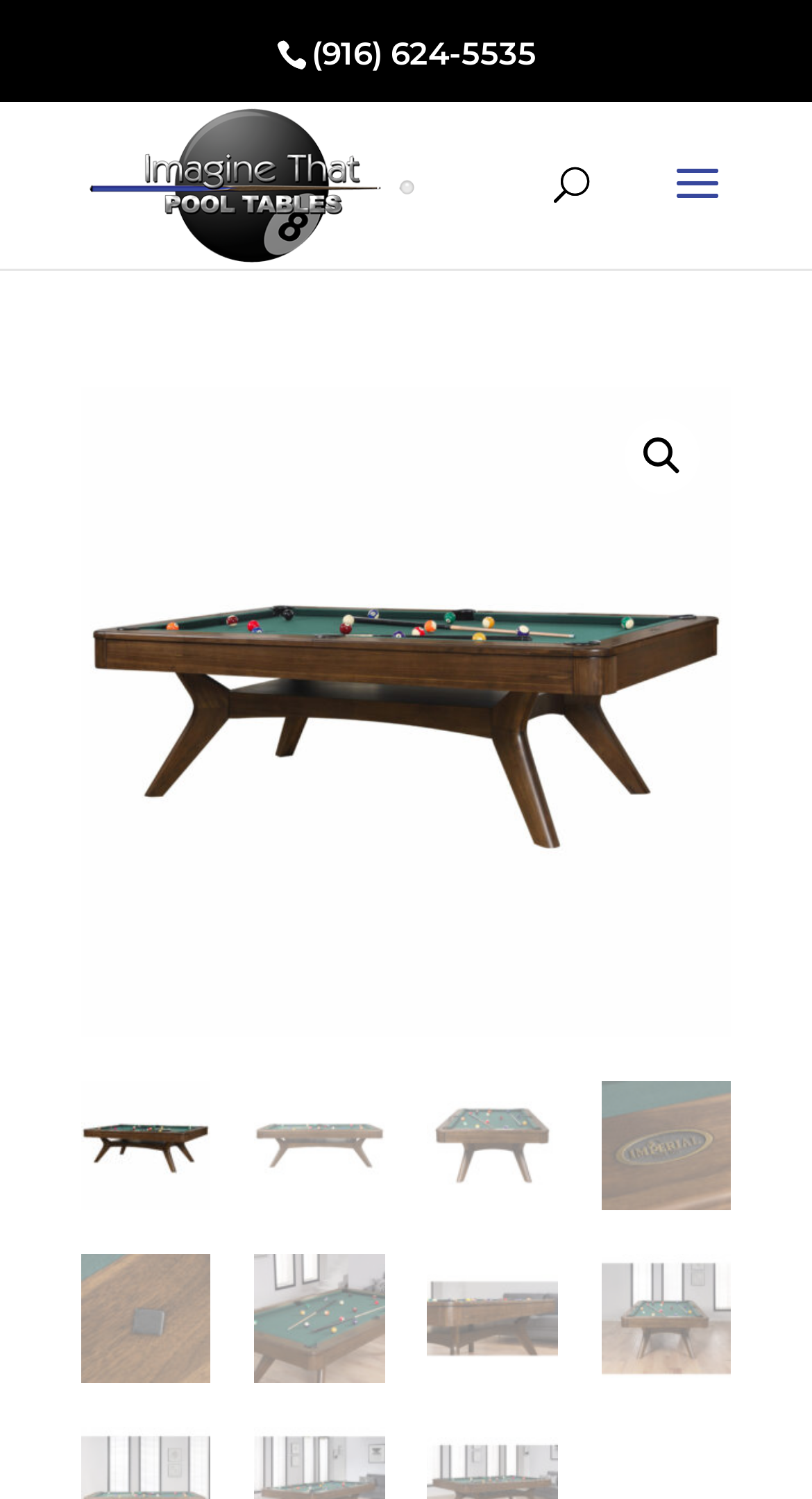What is the phone number on the webpage?
Please ensure your answer to the question is detailed and covers all necessary aspects.

I found the phone number by looking at the StaticText element with the bounding box coordinates [0.383, 0.022, 0.66, 0.049], which contains the text '(916) 624-5535'.